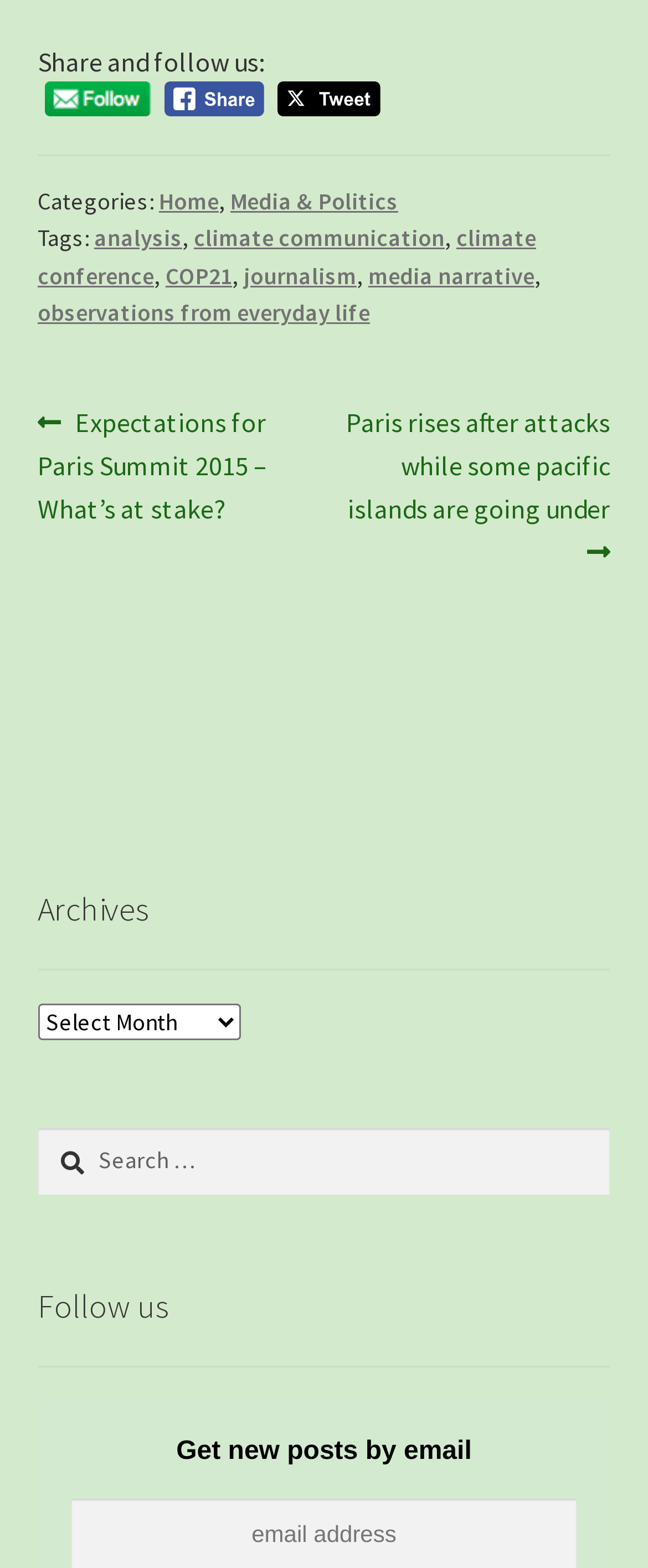Extract the bounding box coordinates for the HTML element that matches this description: "climate conference". The coordinates should be four float numbers between 0 and 1, i.e., [left, top, right, bottom].

[0.058, 0.142, 0.827, 0.185]